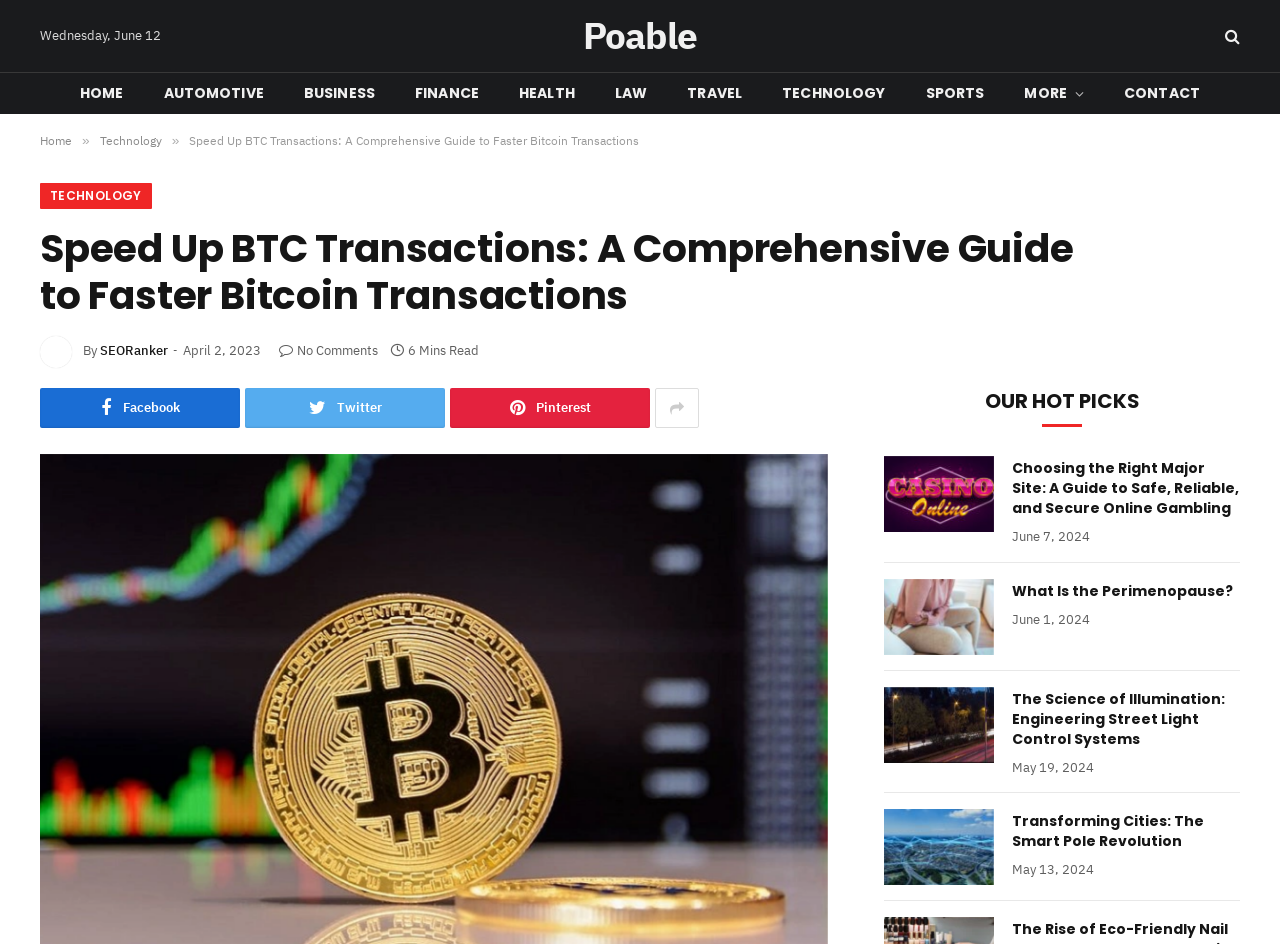Determine the bounding box coordinates of the clickable area required to perform the following instruction: "Visit the 'TECHNOLOGY' section". The coordinates should be represented as four float numbers between 0 and 1: [left, top, right, bottom].

[0.595, 0.077, 0.707, 0.121]